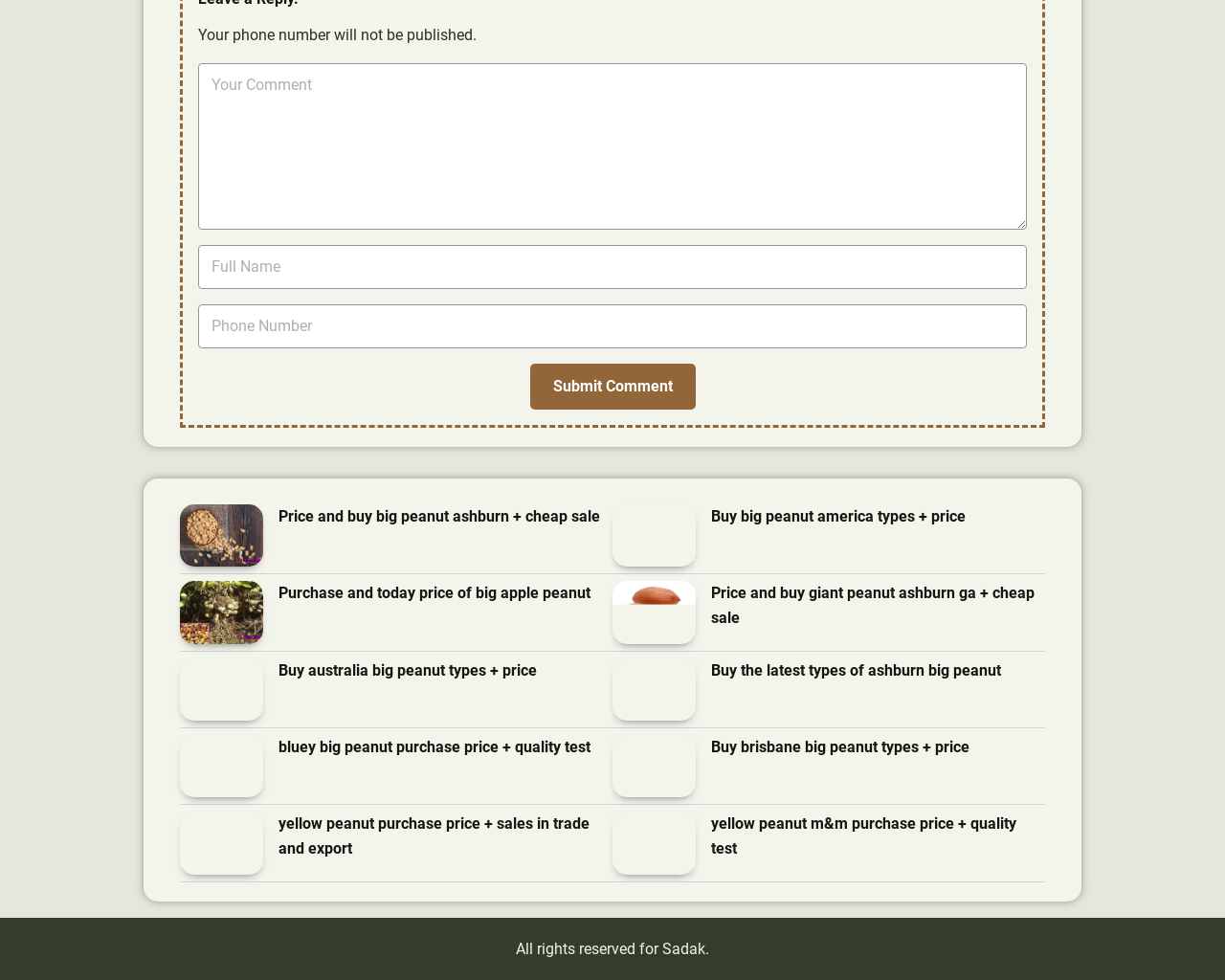Refer to the image and provide an in-depth answer to the question: 
What is the theme of the links on the webpage?

The links on the webpage have descriptive texts such as 'Price and buy big peanut ashburn + cheap sale', 'Buy big peanut america types + price', and 'Purchase and today price of big apple peanut'. These texts suggest that the links are related to peanut-related products, implying that the theme of the links is peanut-related products.